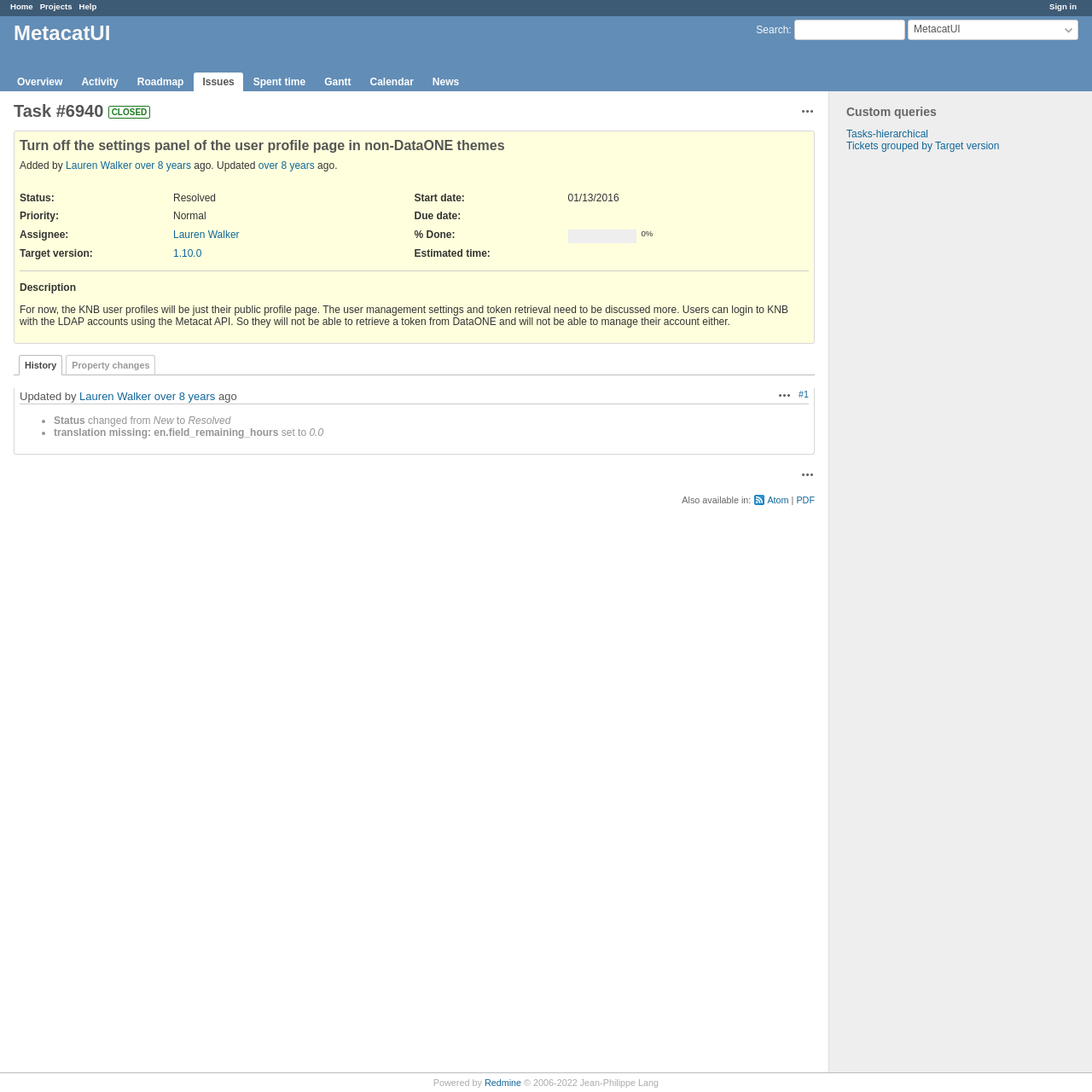Find the UI element described as: "Roadmap" and predict its bounding box coordinates. Ensure the coordinates are four float numbers between 0 and 1, [left, top, right, bottom].

[0.118, 0.066, 0.176, 0.083]